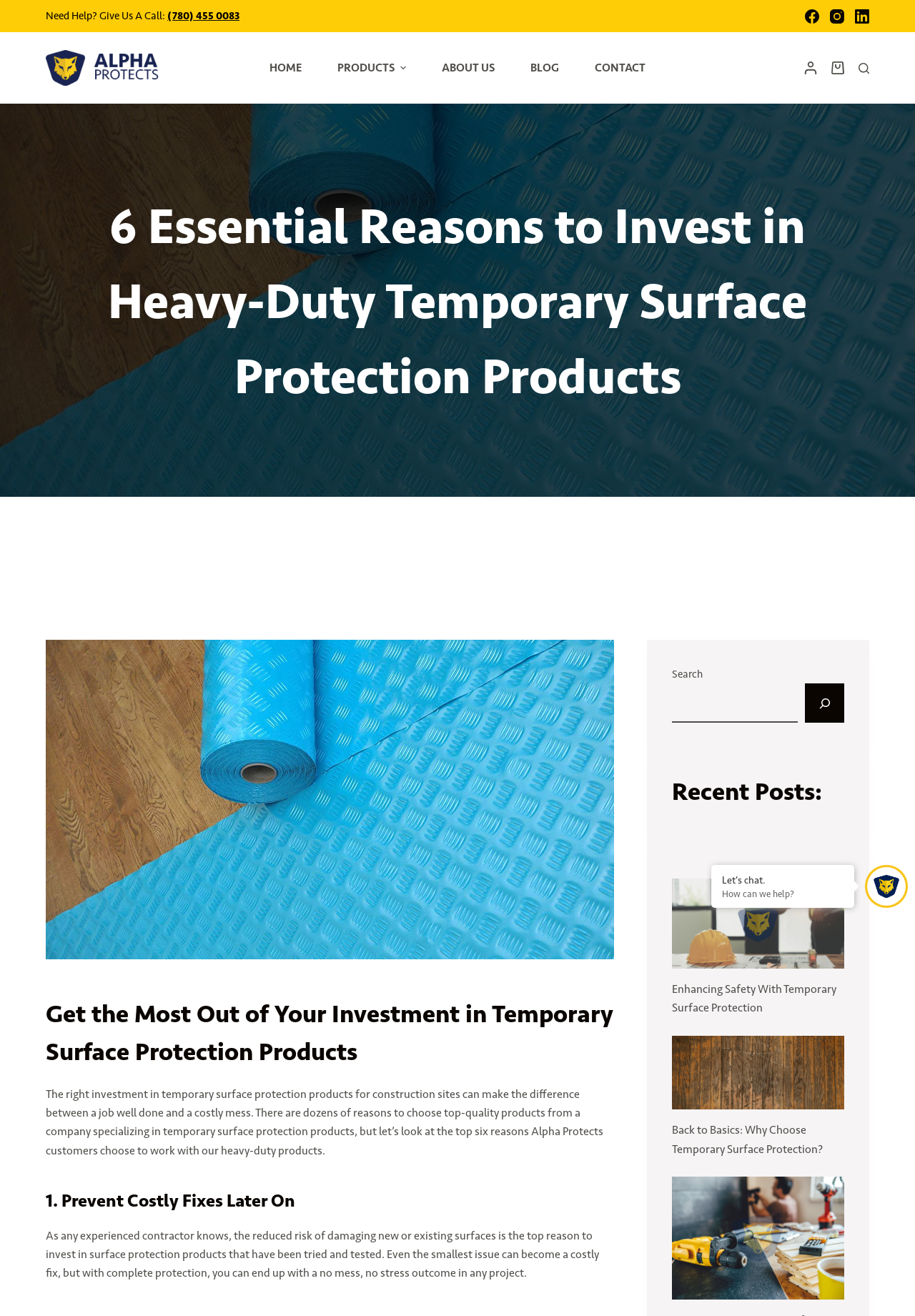Specify the bounding box coordinates of the area to click in order to execute this command: 'Call the phone number'. The coordinates should consist of four float numbers ranging from 0 to 1, and should be formatted as [left, top, right, bottom].

[0.183, 0.007, 0.262, 0.017]